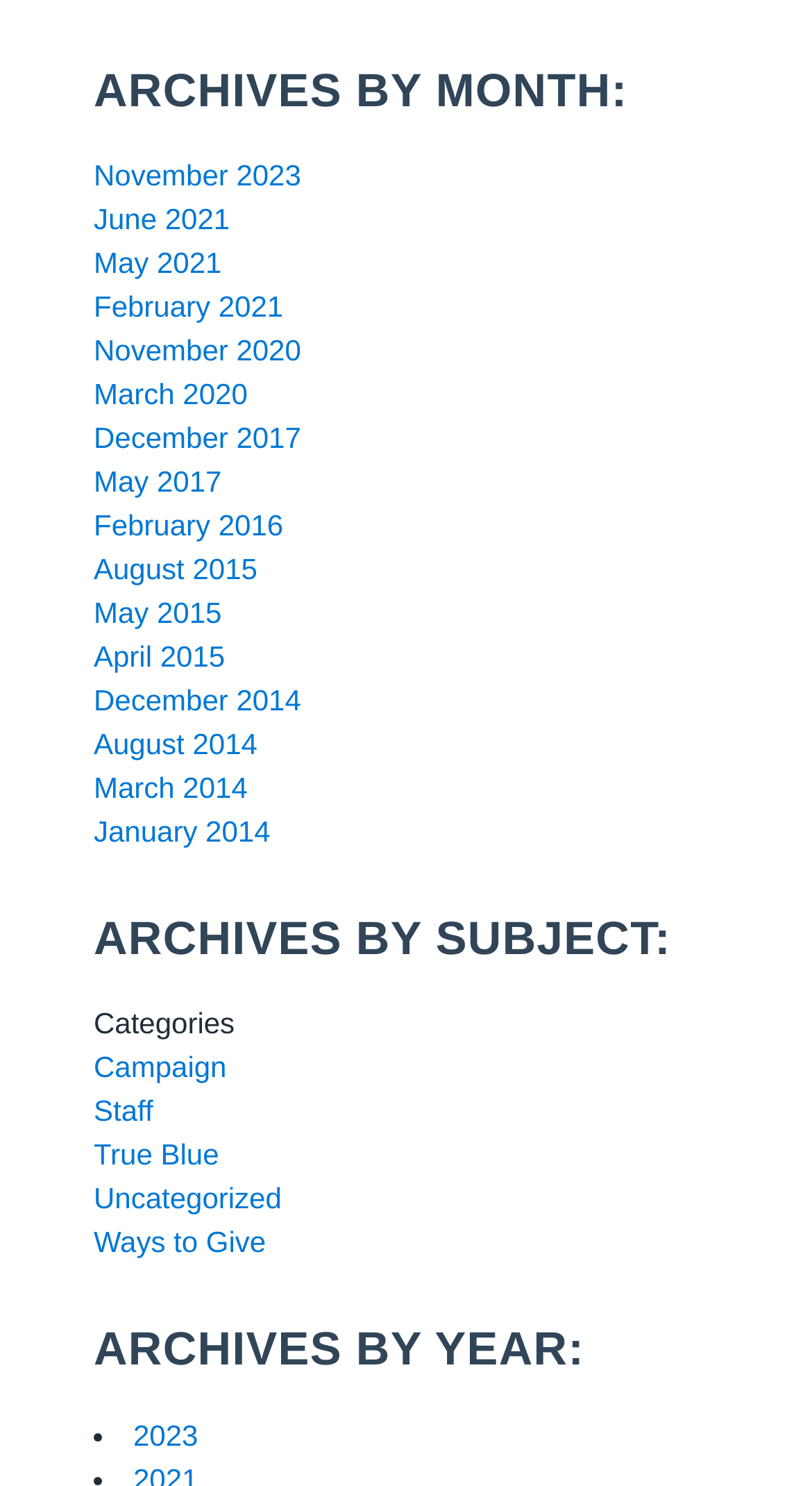Highlight the bounding box coordinates of the region I should click on to meet the following instruction: "Go to November 2023 archives".

[0.115, 0.107, 0.371, 0.129]